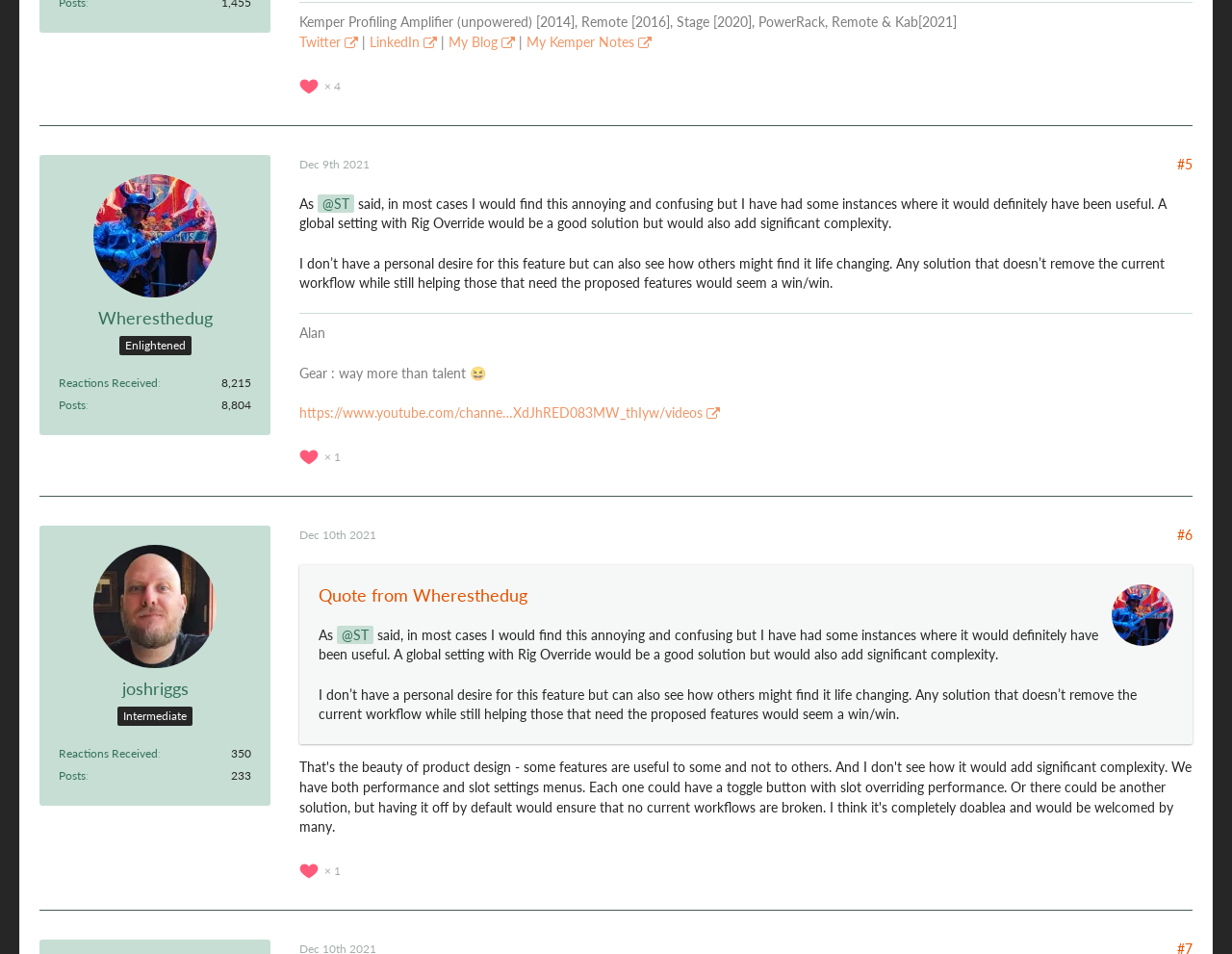Identify the bounding box of the UI component described as: "1".

[0.243, 0.464, 0.28, 0.489]